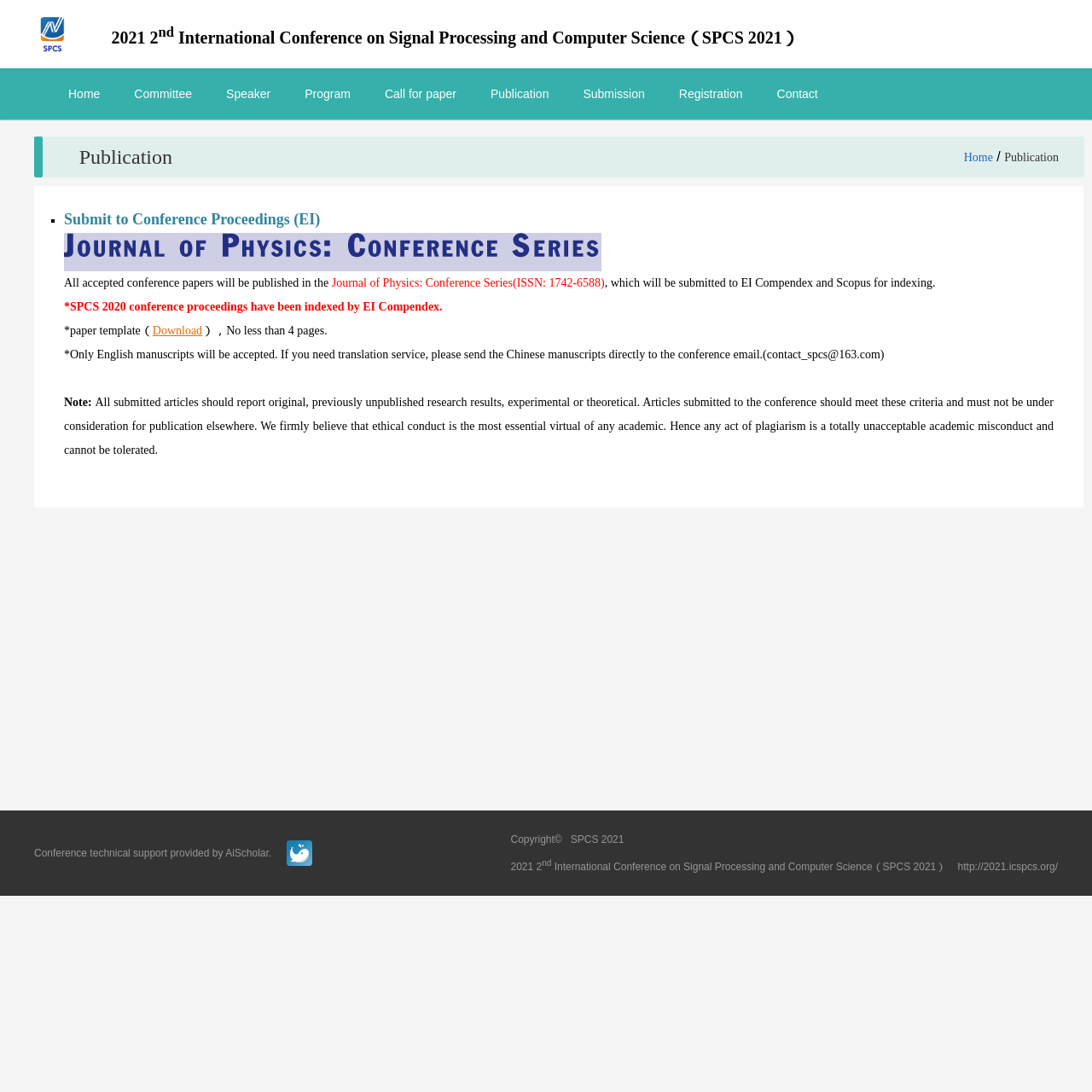Based on the element description: "Program", identify the UI element and provide its bounding box coordinates. Use four float numbers between 0 and 1, [left, top, right, bottom].

[0.263, 0.062, 0.337, 0.109]